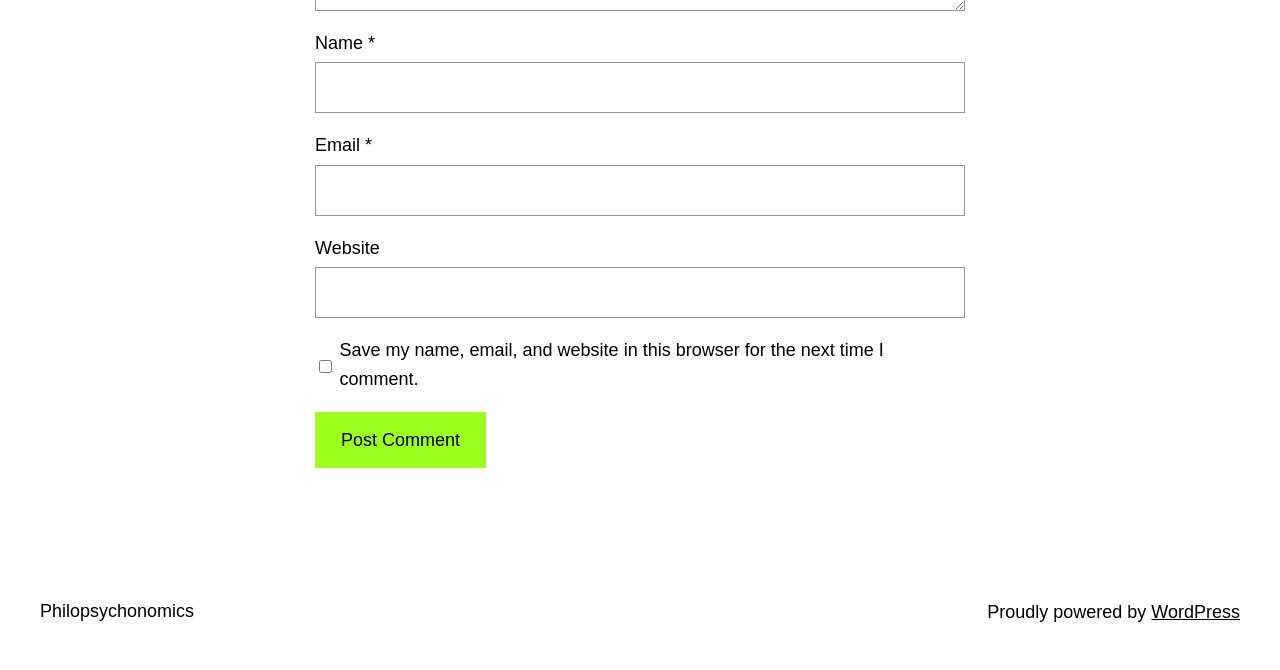Reply to the question with a single word or phrase:
What is the purpose of the textbox with label 'Name'?

Input name